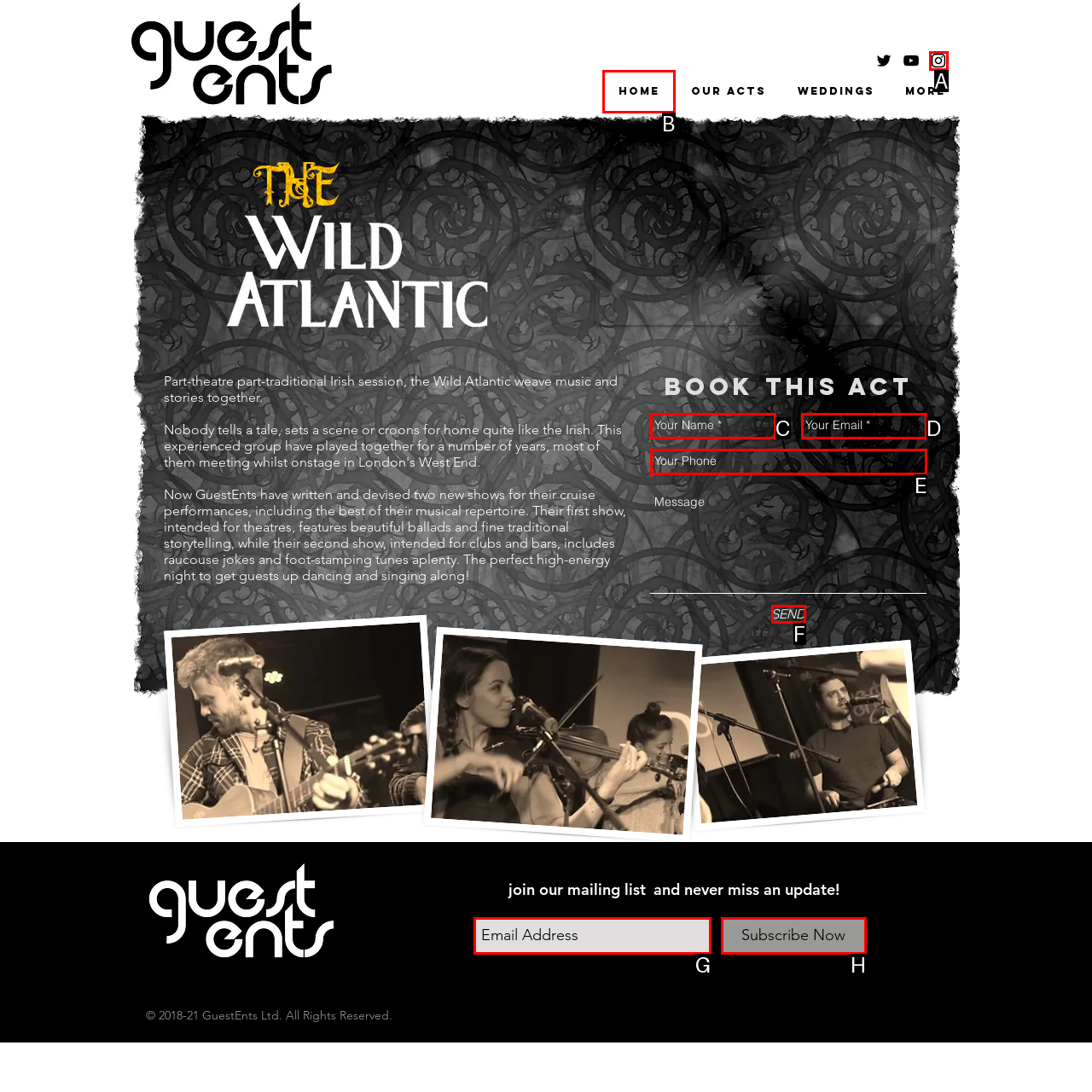Tell me which option best matches this description: aria-label="Your Phone" name="phone" placeholder="Your Phone"
Answer with the letter of the matching option directly from the given choices.

E